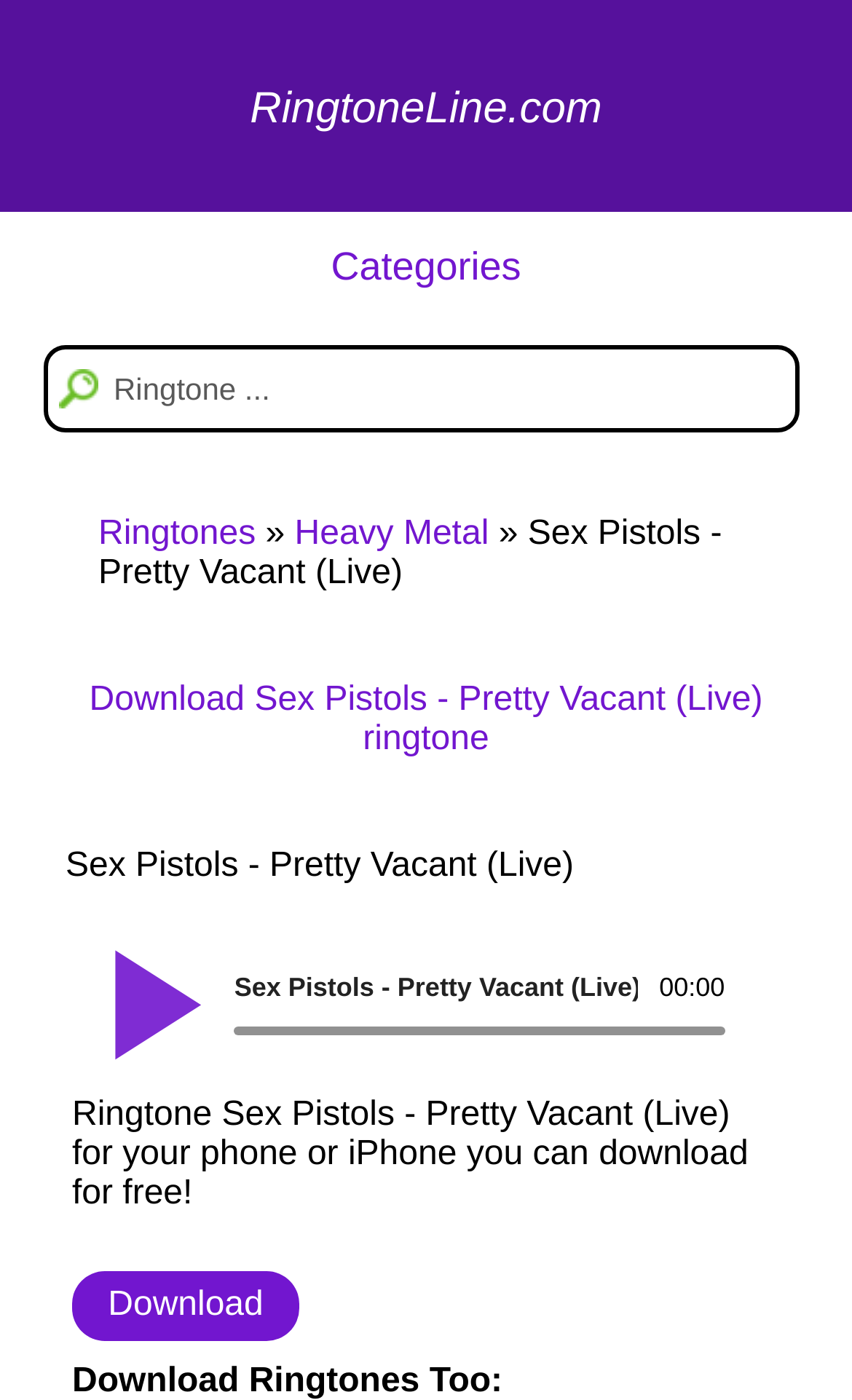Using the information in the image, could you please answer the following question in detail:
What music genre is associated with the ringtone?

I can see that there is a link to 'Heavy Metal' which is a music genre, and it is associated with the ringtone 'Sex Pistols - Pretty Vacant (Live)', which suggests that the music genre of this ringtone is Heavy Metal.